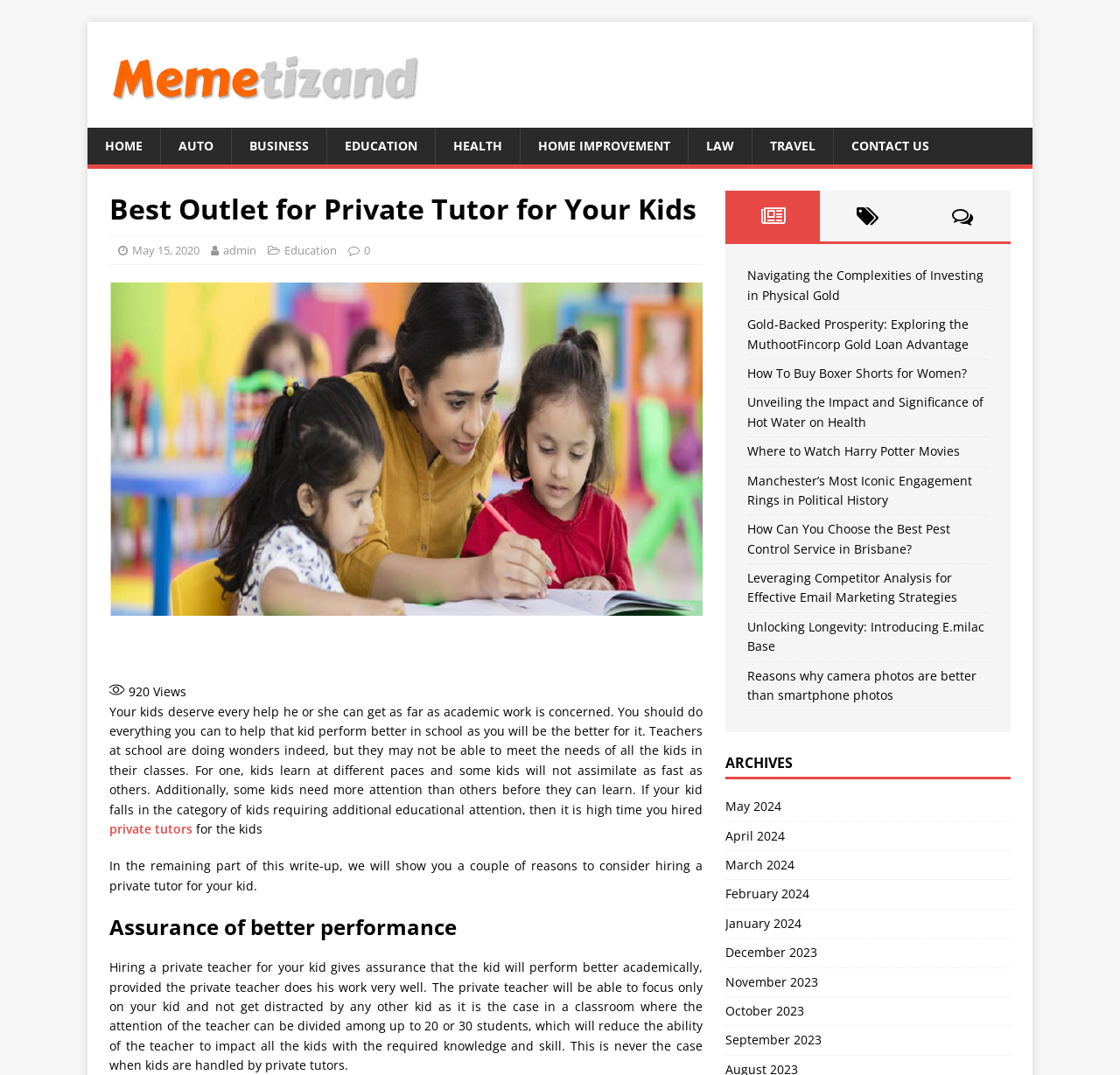What is the benefit of hiring a private tutor?
Answer the question with a single word or phrase, referring to the image.

Better performance